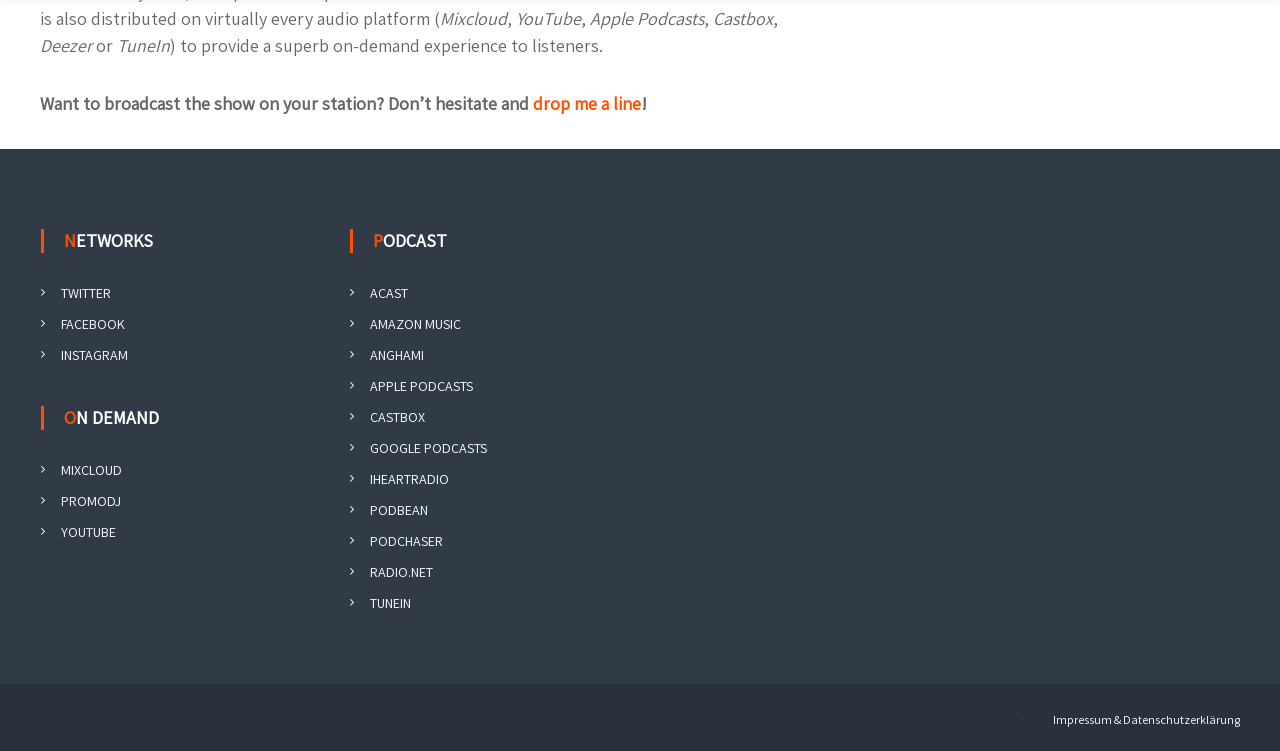How many links are listed under the 'PODCAST' heading?
Please provide a detailed and comprehensive answer to the question.

I counted the number of links listed under the 'PODCAST' heading, which are ACAST, AMAZON MUSIC, ANGHAMI, APPLE PODCASTS, CASTBOX, GOOGLE PODCASTS, IHEARTRADIO, PODBEAN, and PODCHASER.